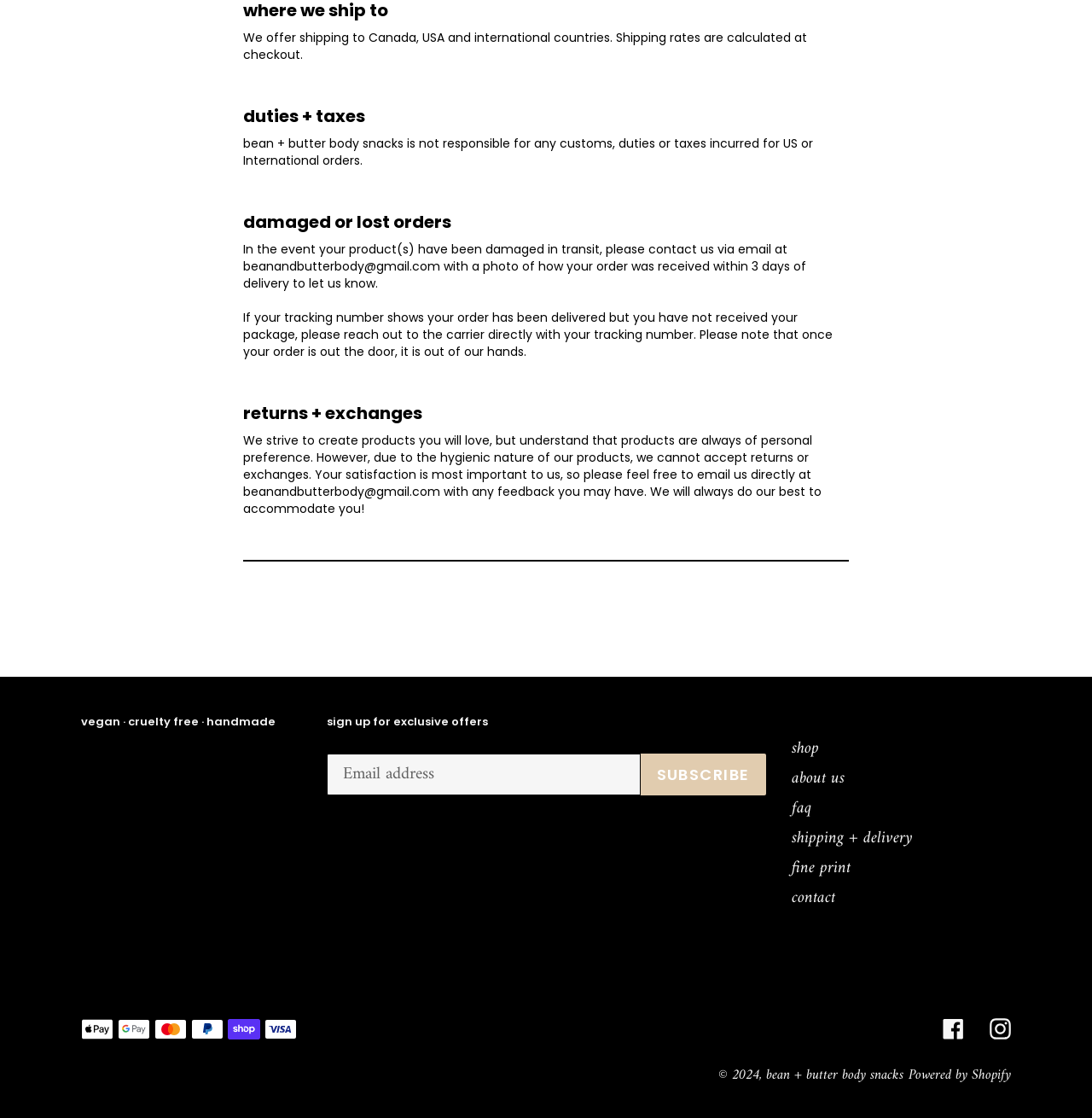Pinpoint the bounding box coordinates of the area that should be clicked to complete the following instruction: "Shop now". The coordinates must be given as four float numbers between 0 and 1, i.e., [left, top, right, bottom].

[0.725, 0.656, 0.75, 0.683]